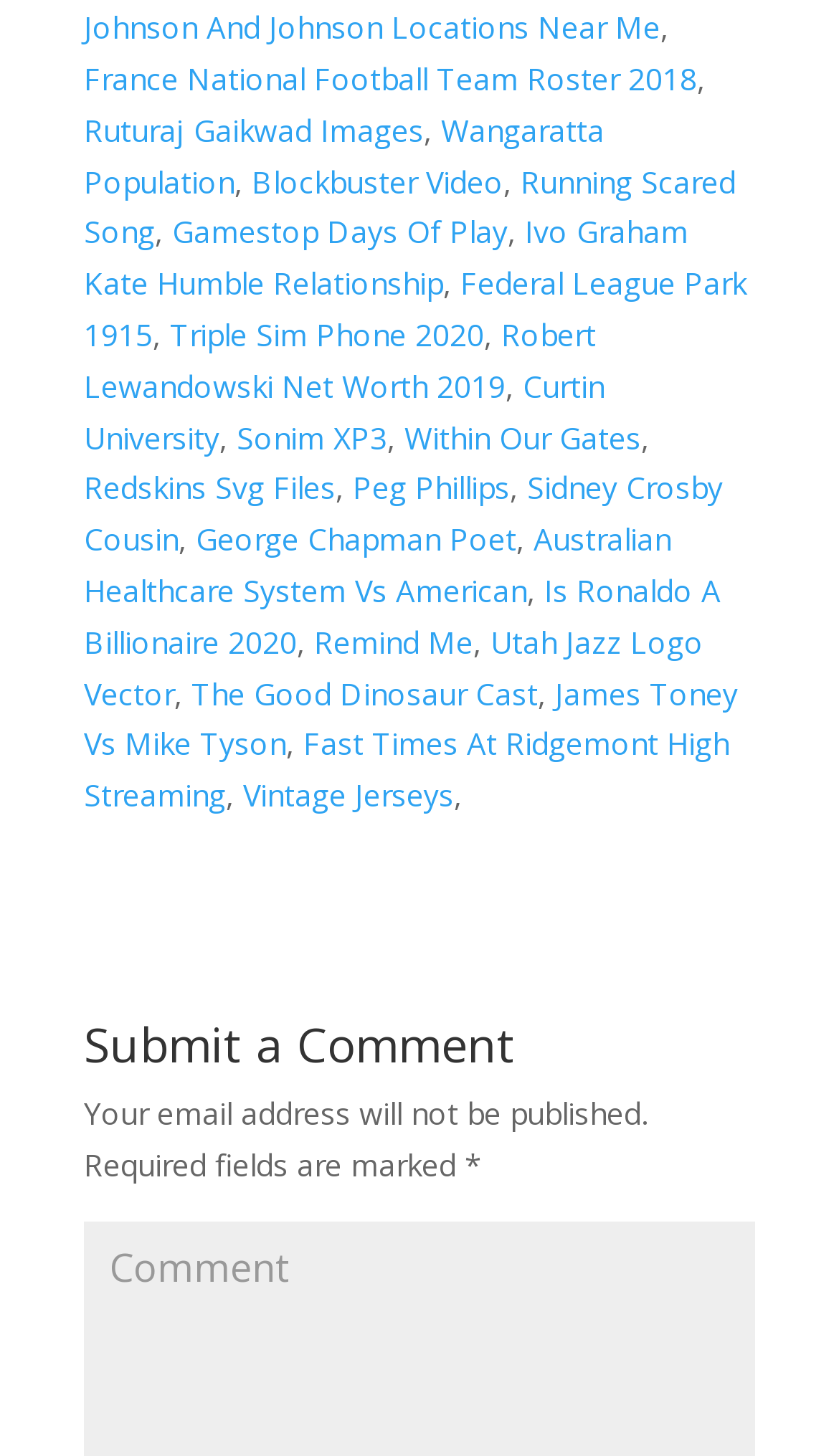What is the last link on the webpage?
Provide a detailed and well-explained answer to the question.

The last link on the webpage is 'Vintage Jerseys' which is located at the bottom of the webpage with a bounding box coordinate of [0.29, 0.532, 0.541, 0.56].